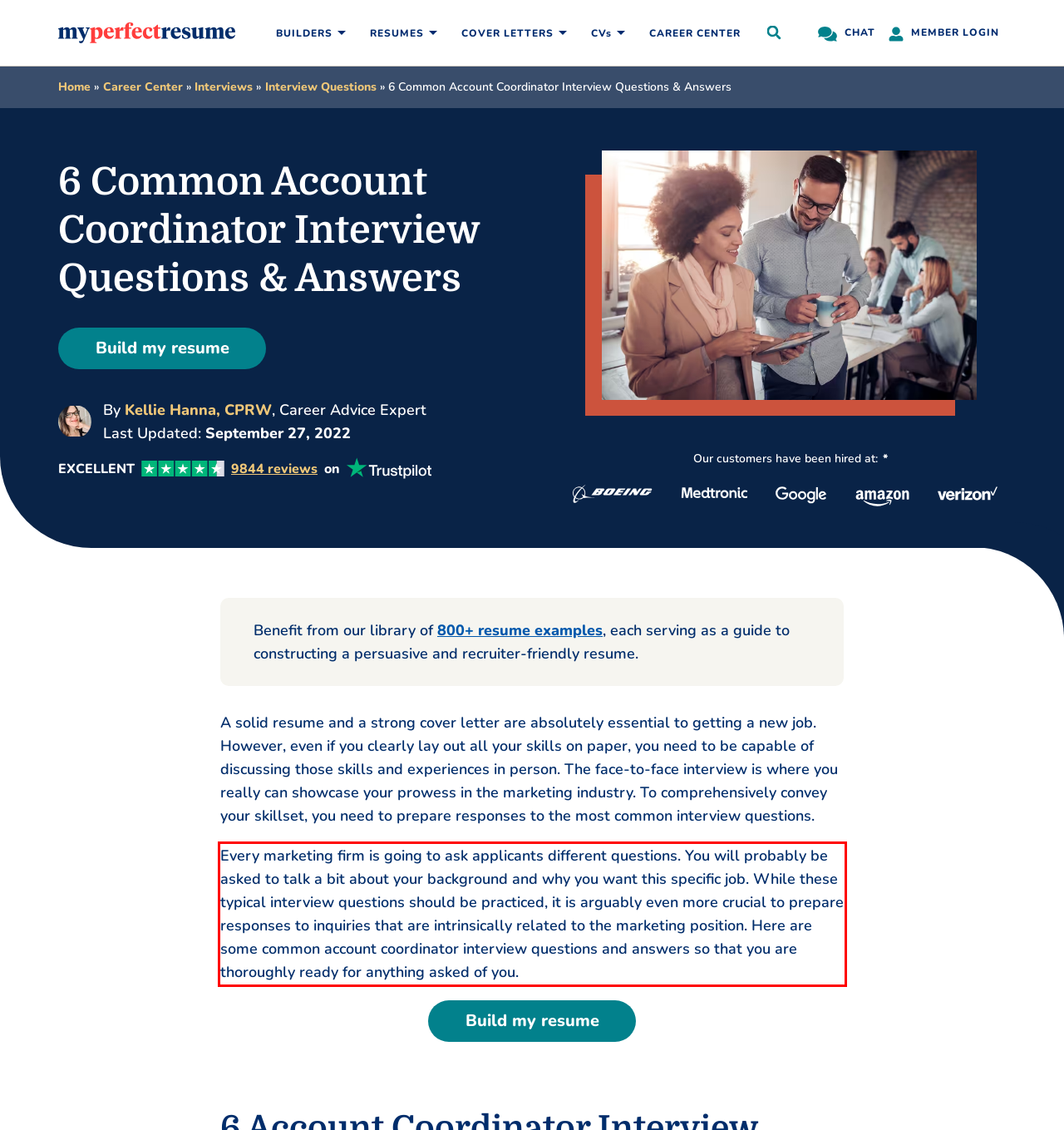Examine the webpage screenshot and use OCR to recognize and output the text within the red bounding box.

Every marketing firm is going to ask applicants different questions. You will probably be asked to talk a bit about your background and why you want this specific job. While these typical interview questions should be practiced, it is arguably even more crucial to prepare responses to inquiries that are intrinsically related to the marketing position. Here are some common account coordinator interview questions and answers so that you are thoroughly ready for anything asked of you.